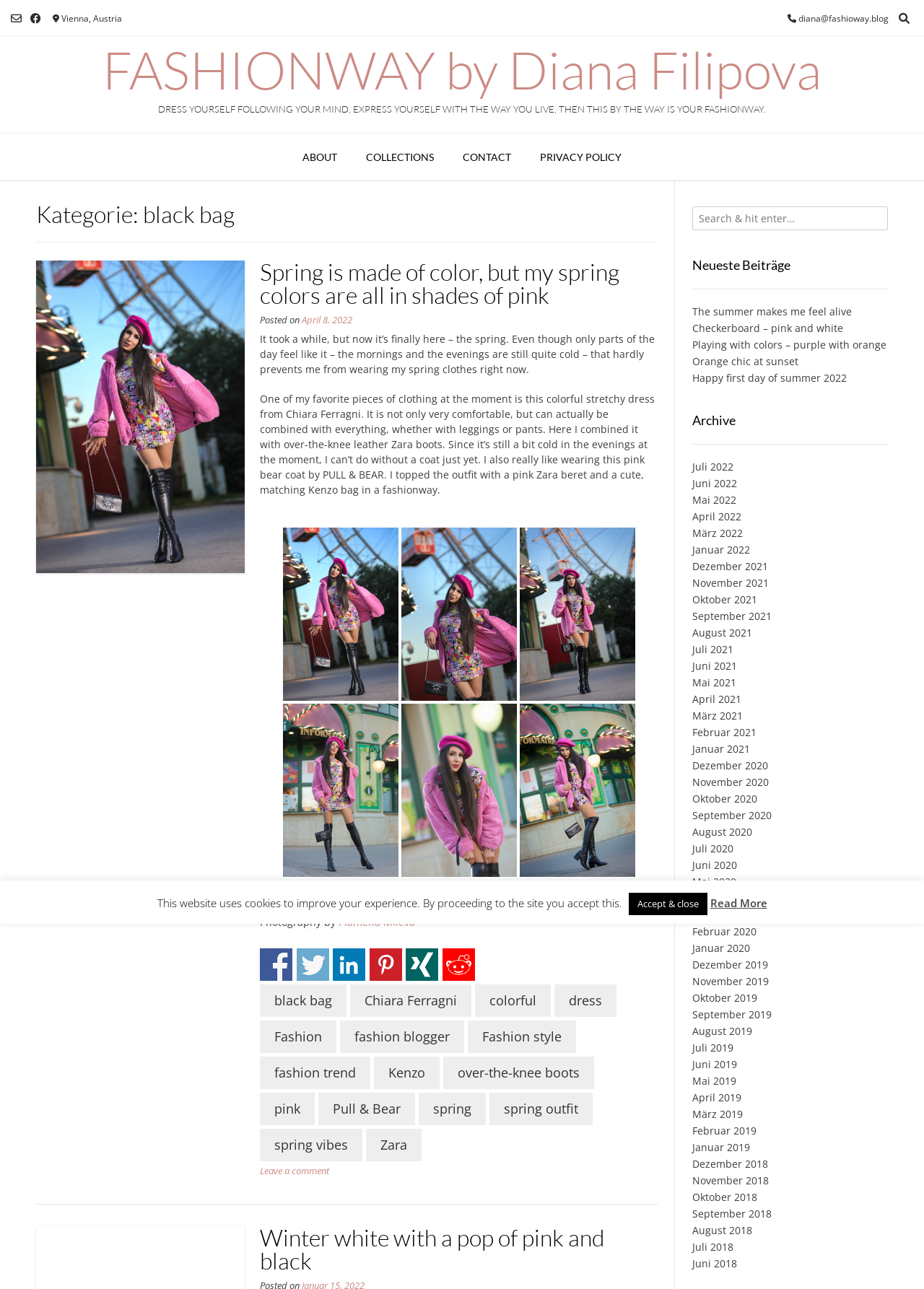What is the name of the fashion blogger?
Look at the image and answer the question with a single word or phrase.

Diana Filipova